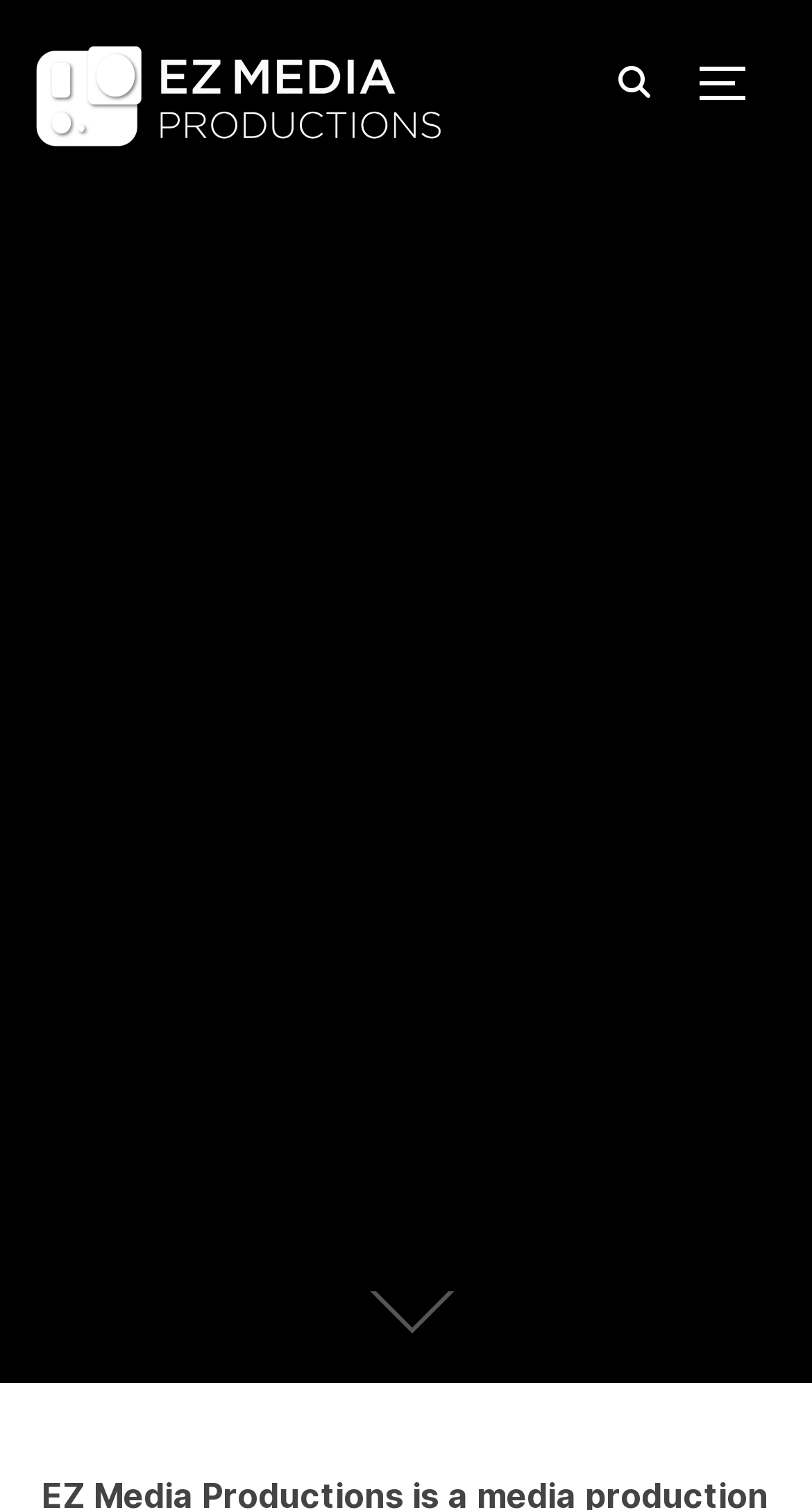Using the element description provided, determine the bounding box coordinates in the format (top-left x, top-left y, bottom-right x, bottom-right y). Ensure that all values are floating point numbers between 0 and 1. Element description: alt="EZ MEDIA PRODUCTIONS"

[0.04, 0.046, 0.554, 0.079]